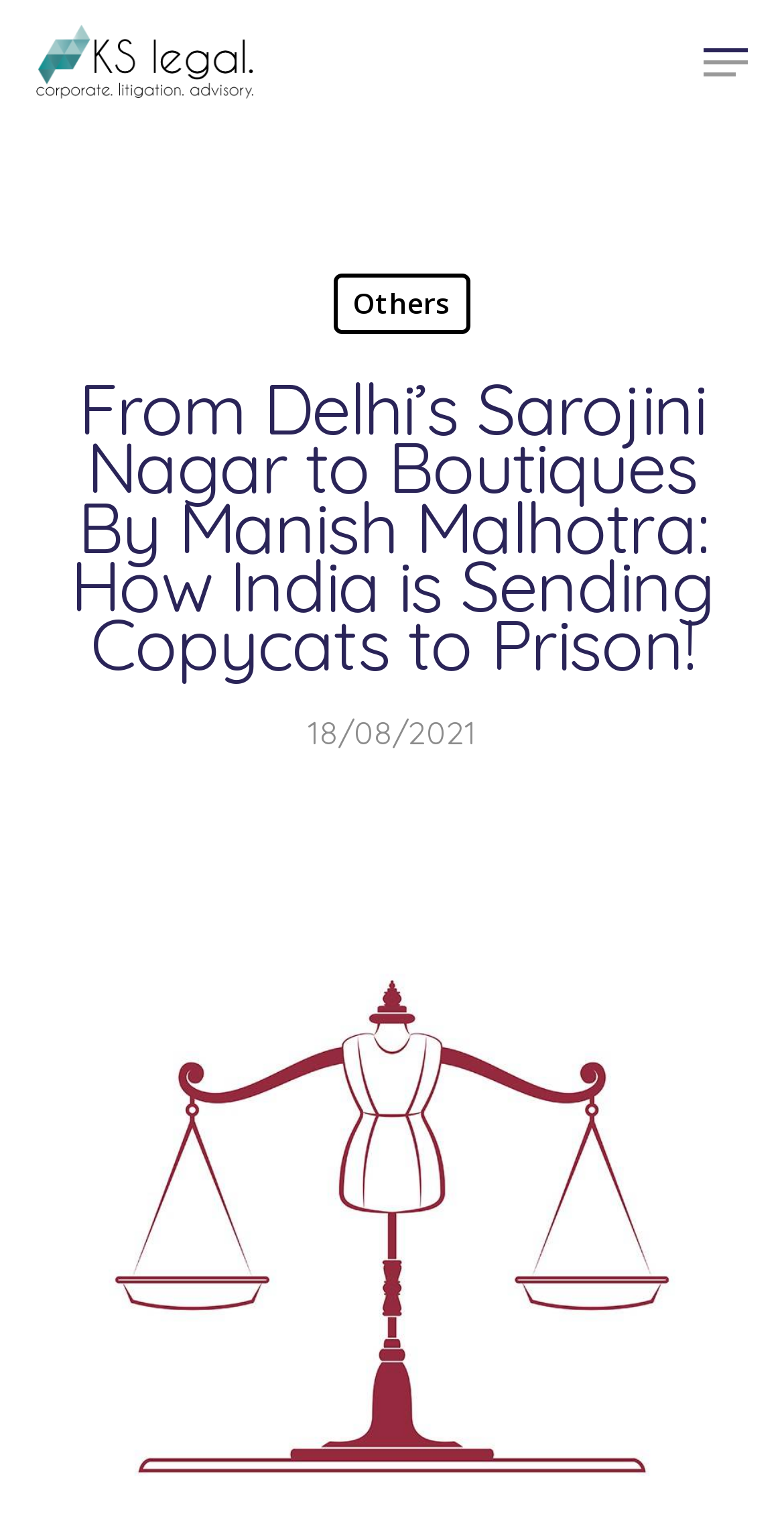What is the name of the law firm mentioned?
Based on the image, answer the question with as much detail as possible.

The answer can be found by looking at the link element with the text 'KS Legal and Associates' which is accompanied by an image with the same name, indicating that it is a law firm.